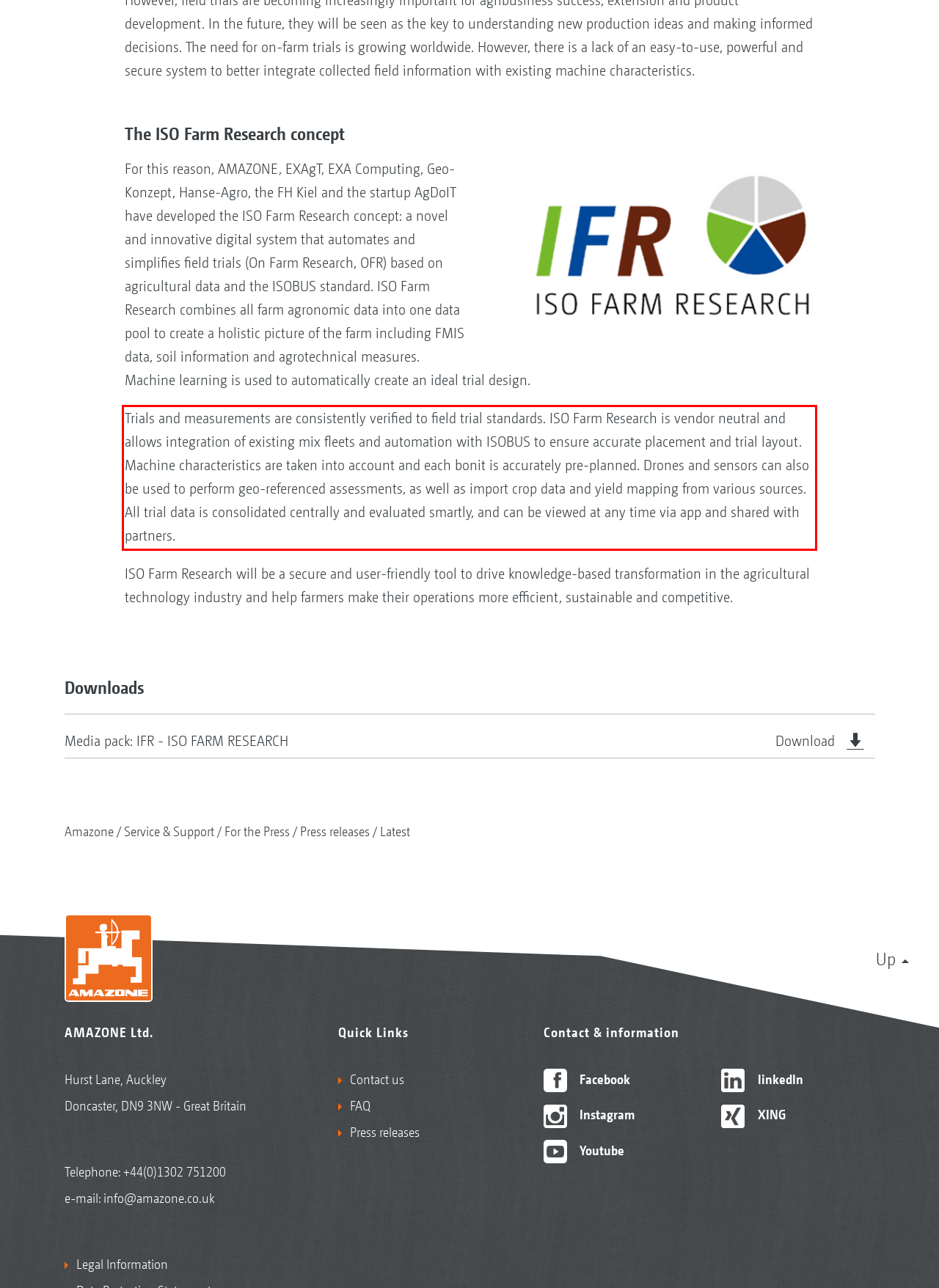You have a screenshot with a red rectangle around a UI element. Recognize and extract the text within this red bounding box using OCR.

Trials and measurements are consistently verified to field trial standards. ISO Farm Research is vendor neutral and allows integration of existing mix fleets and automation with ISOBUS to ensure accurate placement and trial layout. Machine characteristics are taken into account and each bonit is accurately pre-planned. Drones and sensors can also be used to perform geo-referenced assessments, as well as import crop data and yield mapping from various sources. All trial data is consolidated centrally and evaluated smartly, and can be viewed at any time via app and shared with partners.